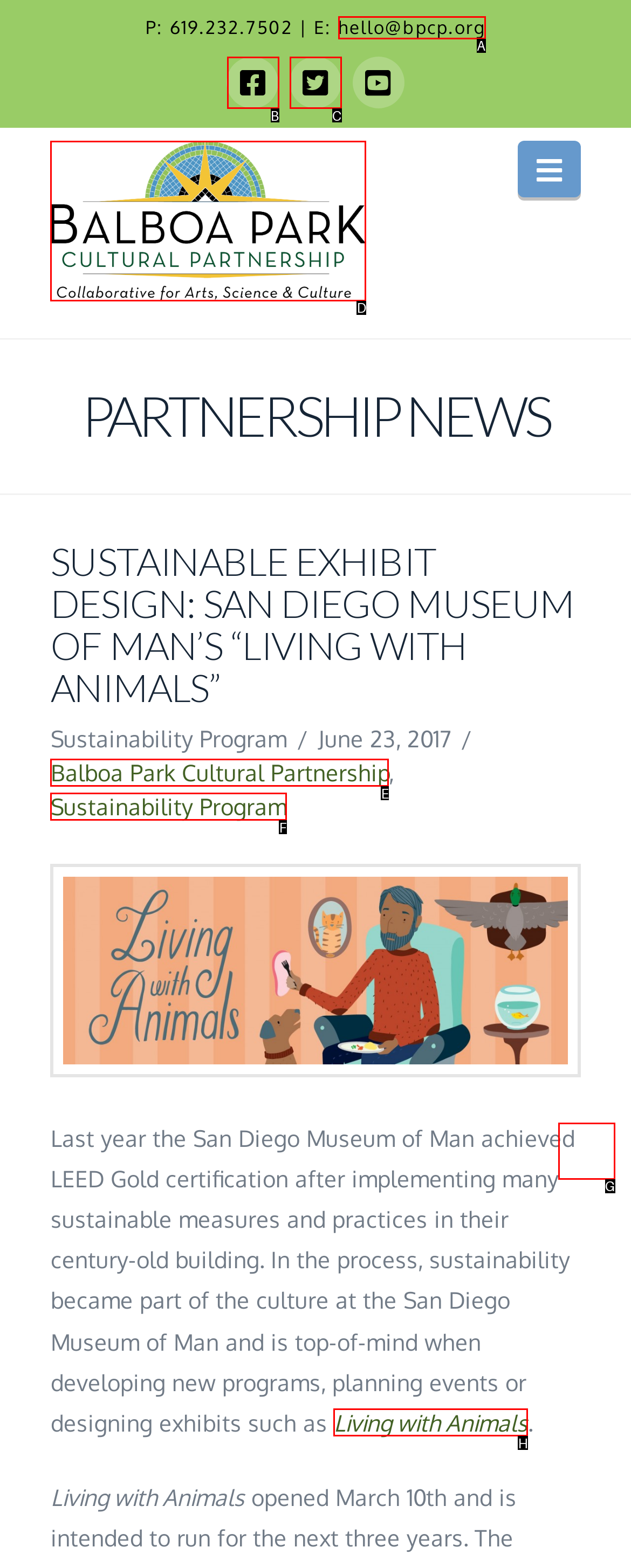Identify the HTML element to click to execute this task: Read about Balboa Park Cultural Partnership Respond with the letter corresponding to the proper option.

D